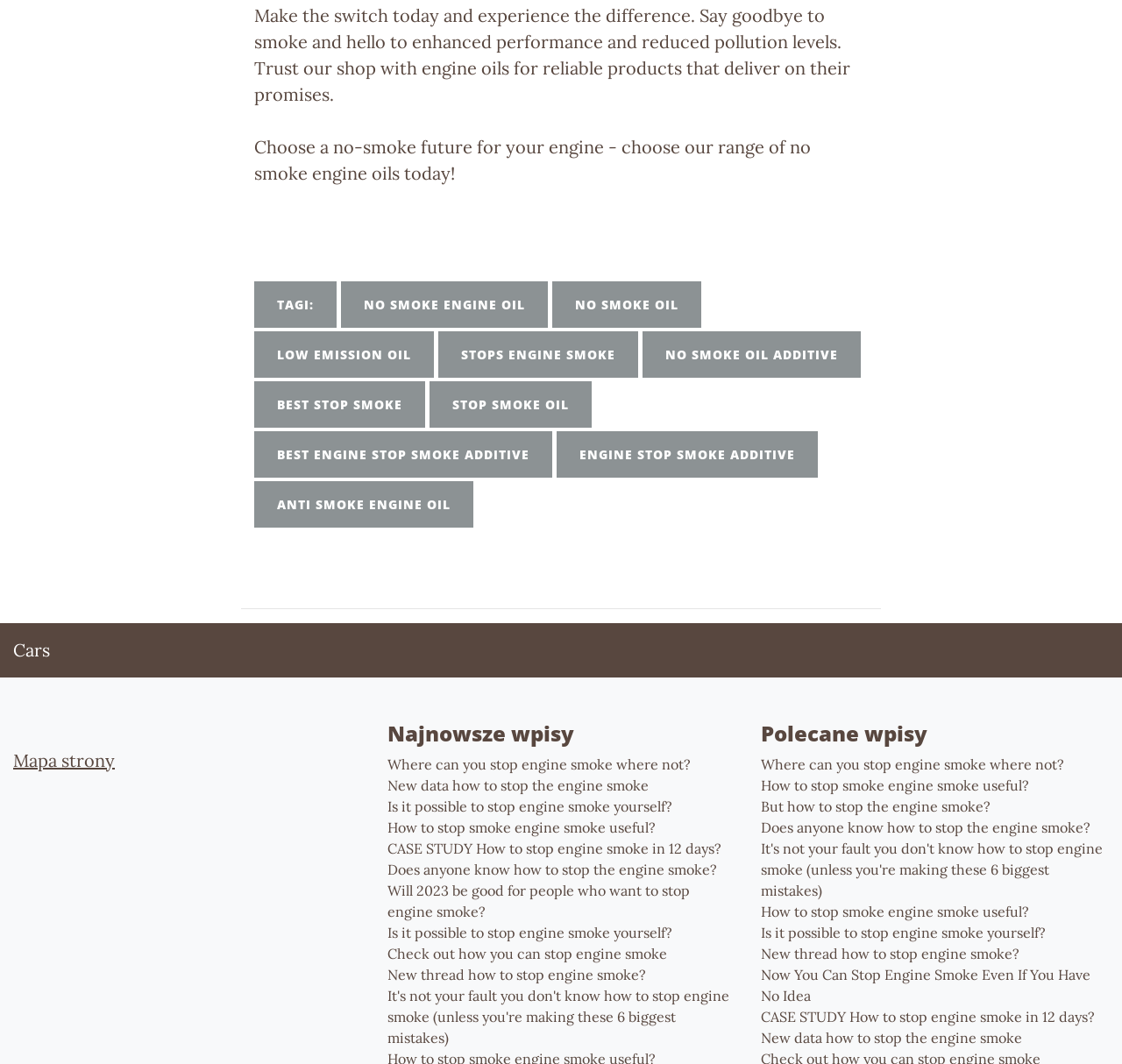Please provide a comprehensive answer to the question below using the information from the image: What is the tone of the webpage?

The tone of the webpage is informative, as it provides information and resources related to stopping engine smoke and promoting no smoke engine oils, without any emotional or persuasive language.